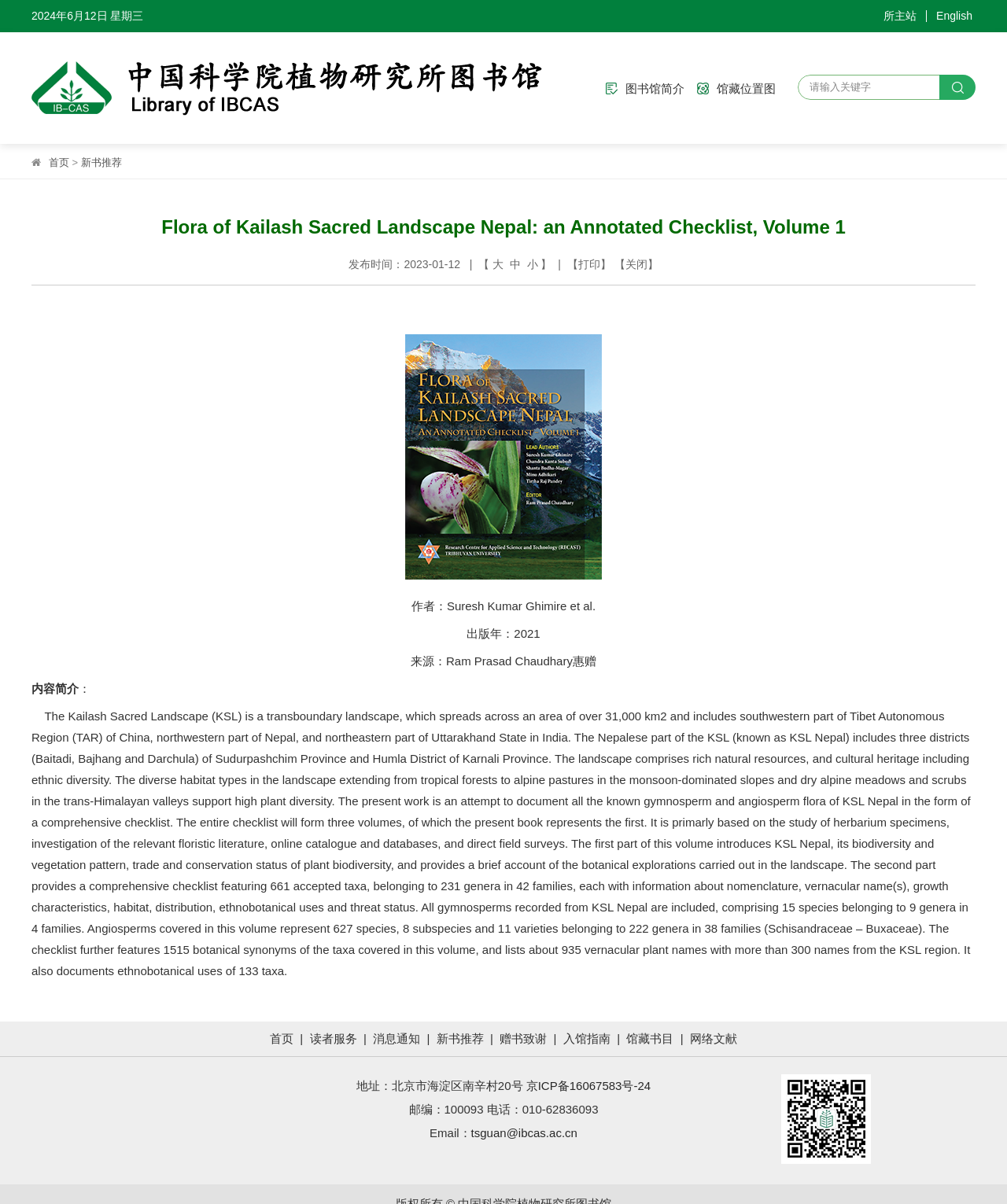Determine the coordinates of the bounding box for the clickable area needed to execute this instruction: "View the library introduction".

[0.598, 0.068, 0.683, 0.079]